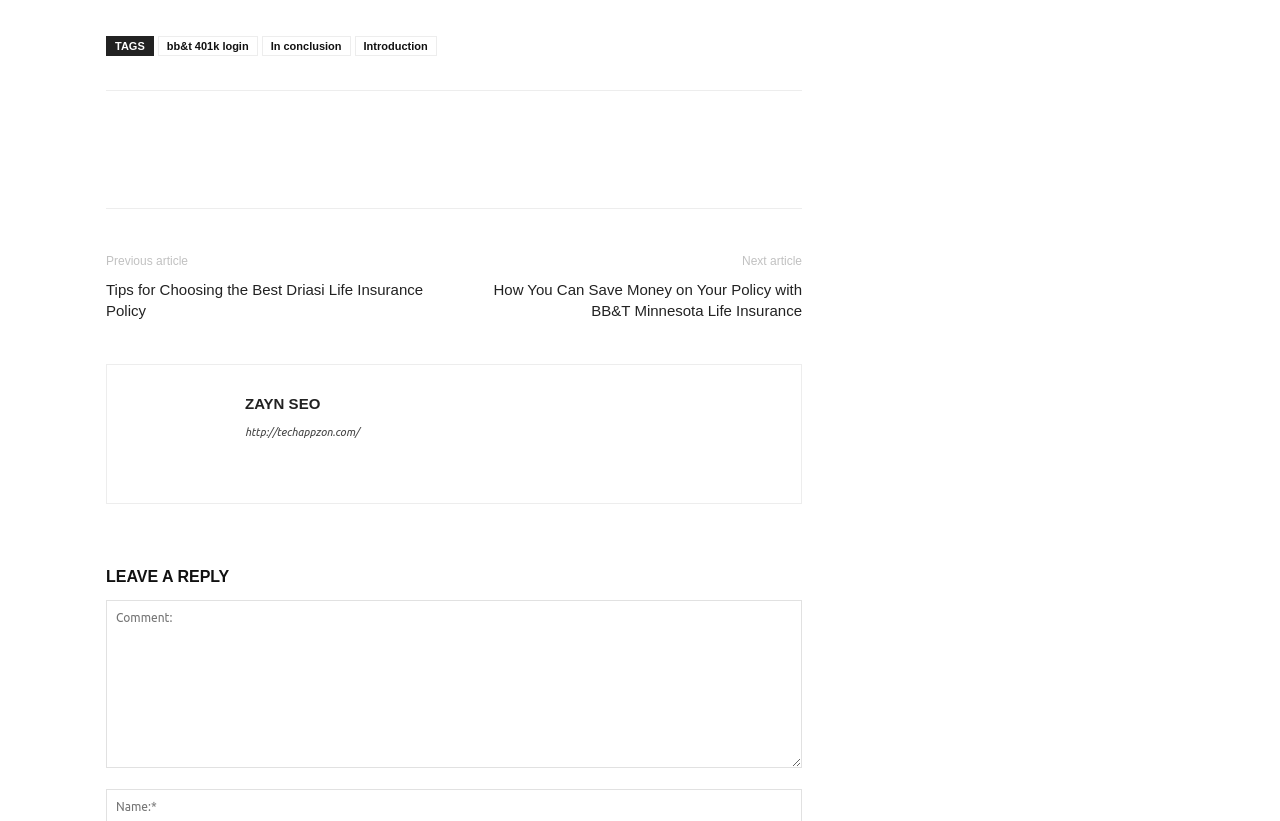Identify the bounding box for the UI element that is described as follows: "ZAYN SEO".

[0.191, 0.482, 0.25, 0.502]